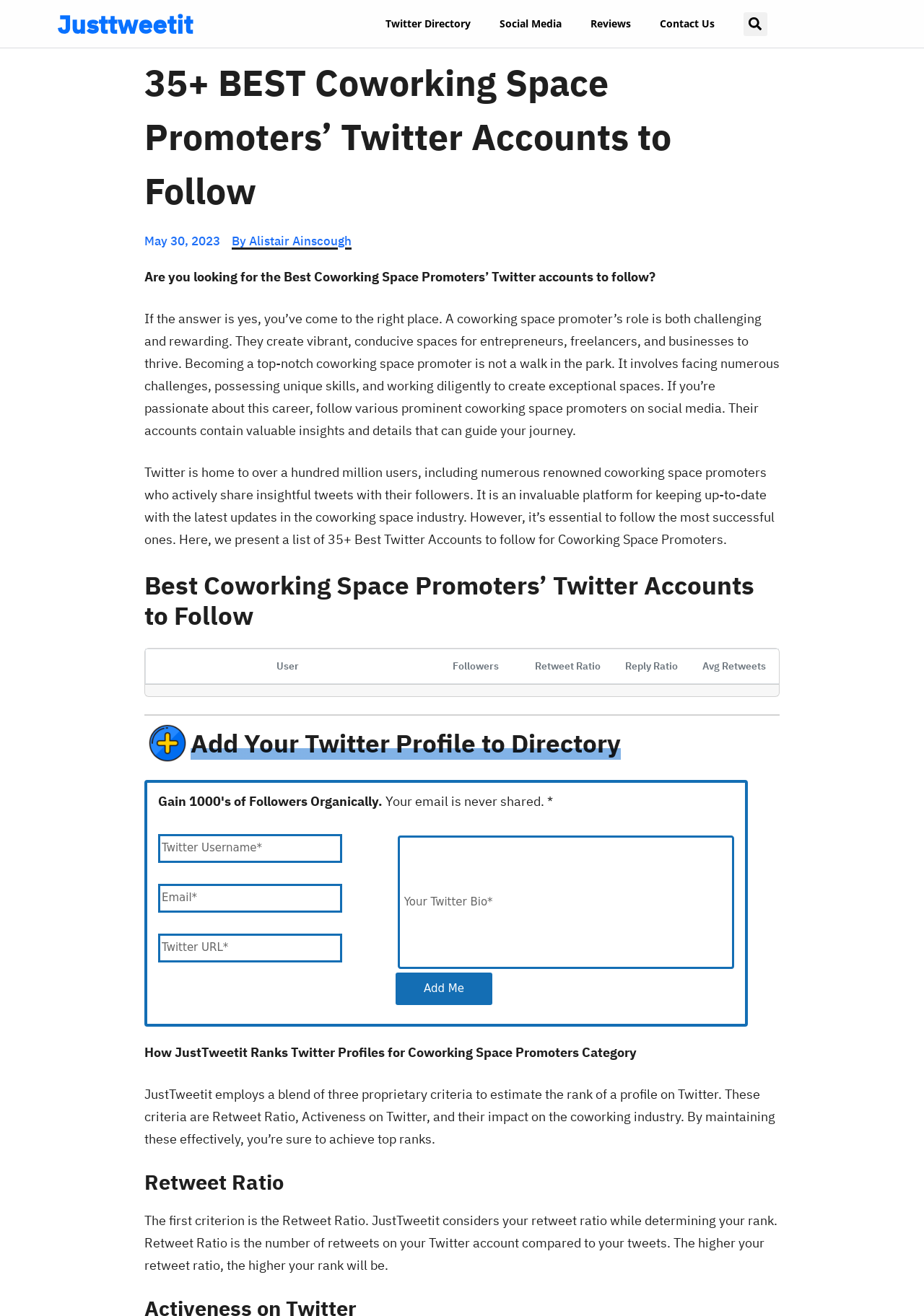Create a detailed summary of the webpage's content and design.

This webpage is about finding the best coworking space promoters' Twitter accounts to follow. At the top, there are five links: "Justtweetit", "Twitter Directory", "Social Media", "Reviews", and "Contact Us", aligned horizontally. Below these links, there is a search bar. 

The main content of the webpage starts with a heading "35+ BEST Coworking Space Promoters’ Twitter Accounts to Follow" followed by the date "May 30, 2023" and the author's name "Alistair Ainscough". 

There are three paragraphs of text that introduce the importance of following coworking space promoters on Twitter, explaining their role and the benefits of following them. 

Below the introductory text, there is a heading "Best Coworking Space Promoters’ Twitter Accounts to Follow" followed by a table with five columns: "User", "Followers", "Retweet Ratio", "Reply Ratio", and "Avg Retweets". 

After the table, there is a separator line, and then an image. Next to the image, there is a heading "Add Your Twitter Profile to Directory" with a form below it, consisting of three text boxes for name, email, and Twitter URL, and a button "Add Me". 

The webpage also explains how JustTweetit ranks Twitter profiles for coworking space promoters, using three criteria: Retweet Ratio, Activeness on Twitter, and their impact on the coworking industry. There is a heading "Retweet Ratio" with a paragraph explaining the importance of retweet ratio in determining the rank.